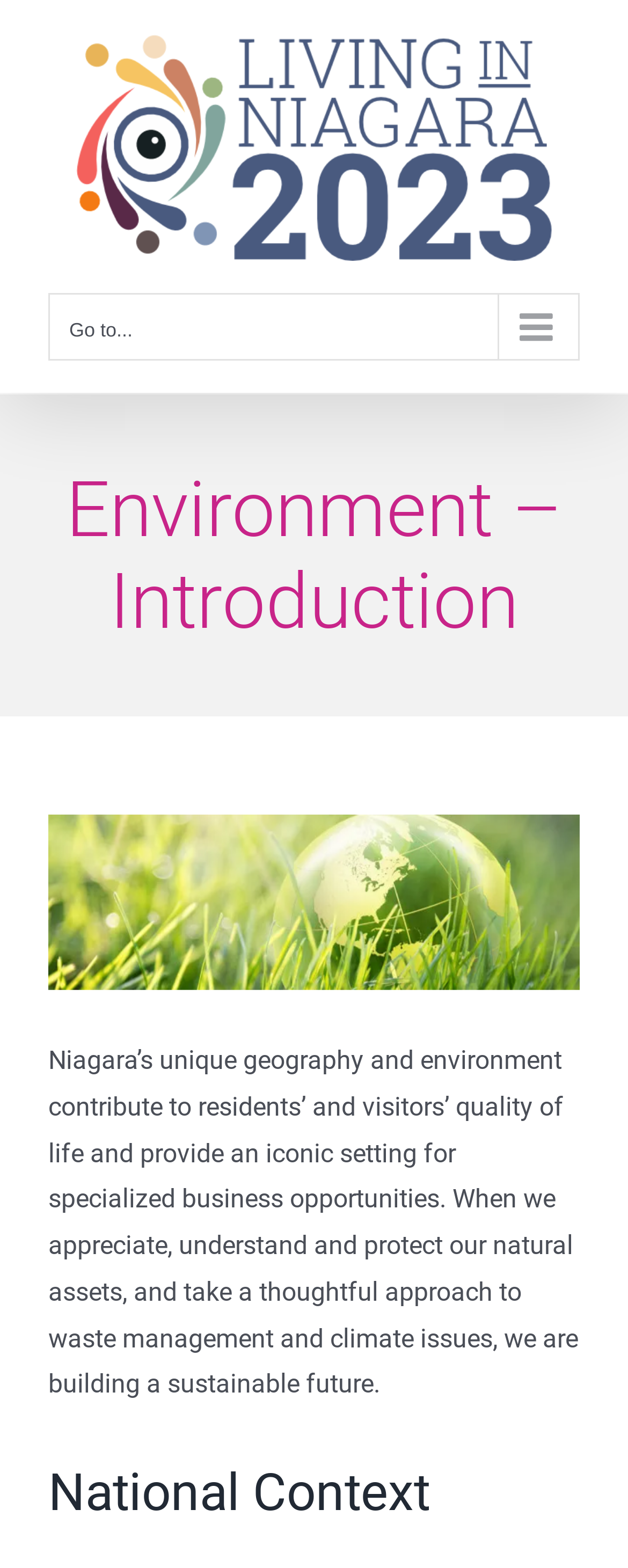What is the main topic of the page?
Answer the question in a detailed and comprehensive manner.

The main topic of the page is indicated by the heading 'Environment – Introduction' with a bounding box coordinate of [0.077, 0.296, 0.923, 0.413]. This heading is located below the page title bar and above the text describing Niagara's unique geography and environment.